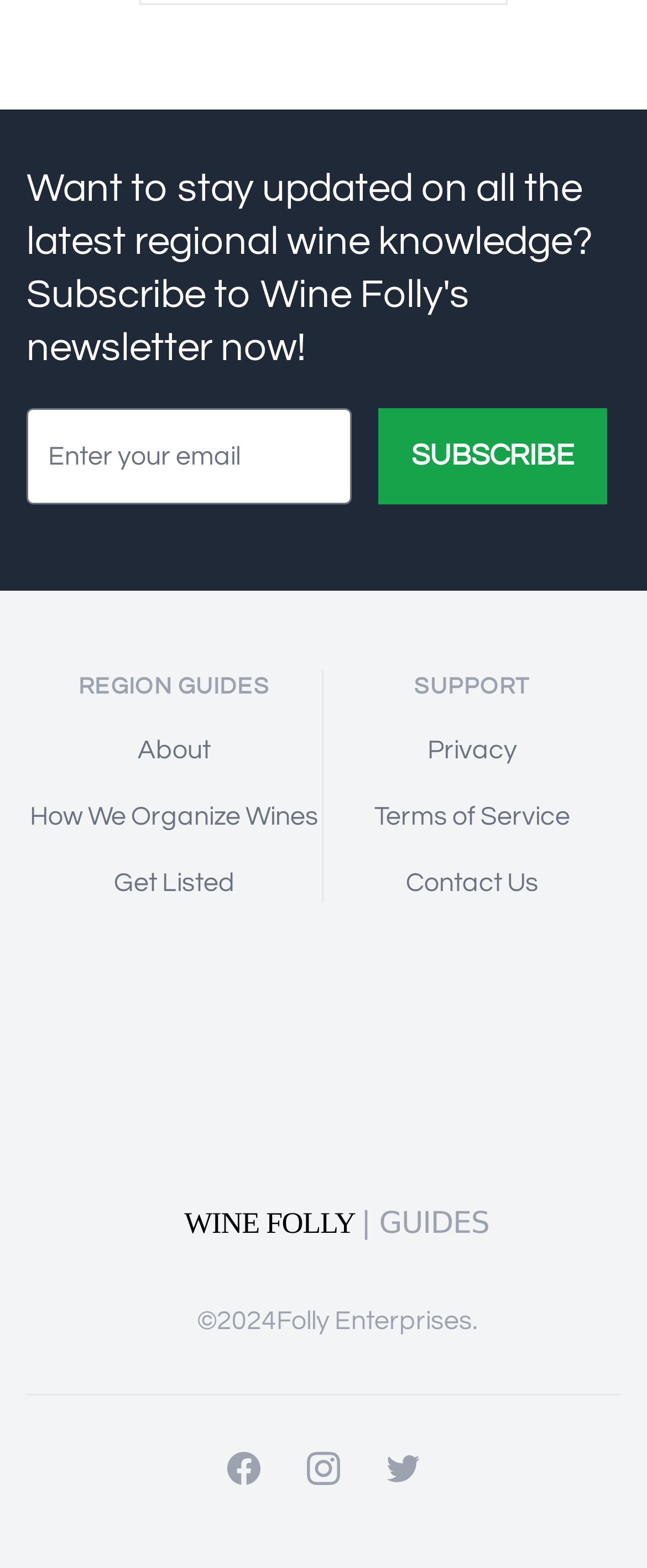How can users contact Wine Folly?
Look at the image and provide a short answer using one word or a phrase.

Contact Us link